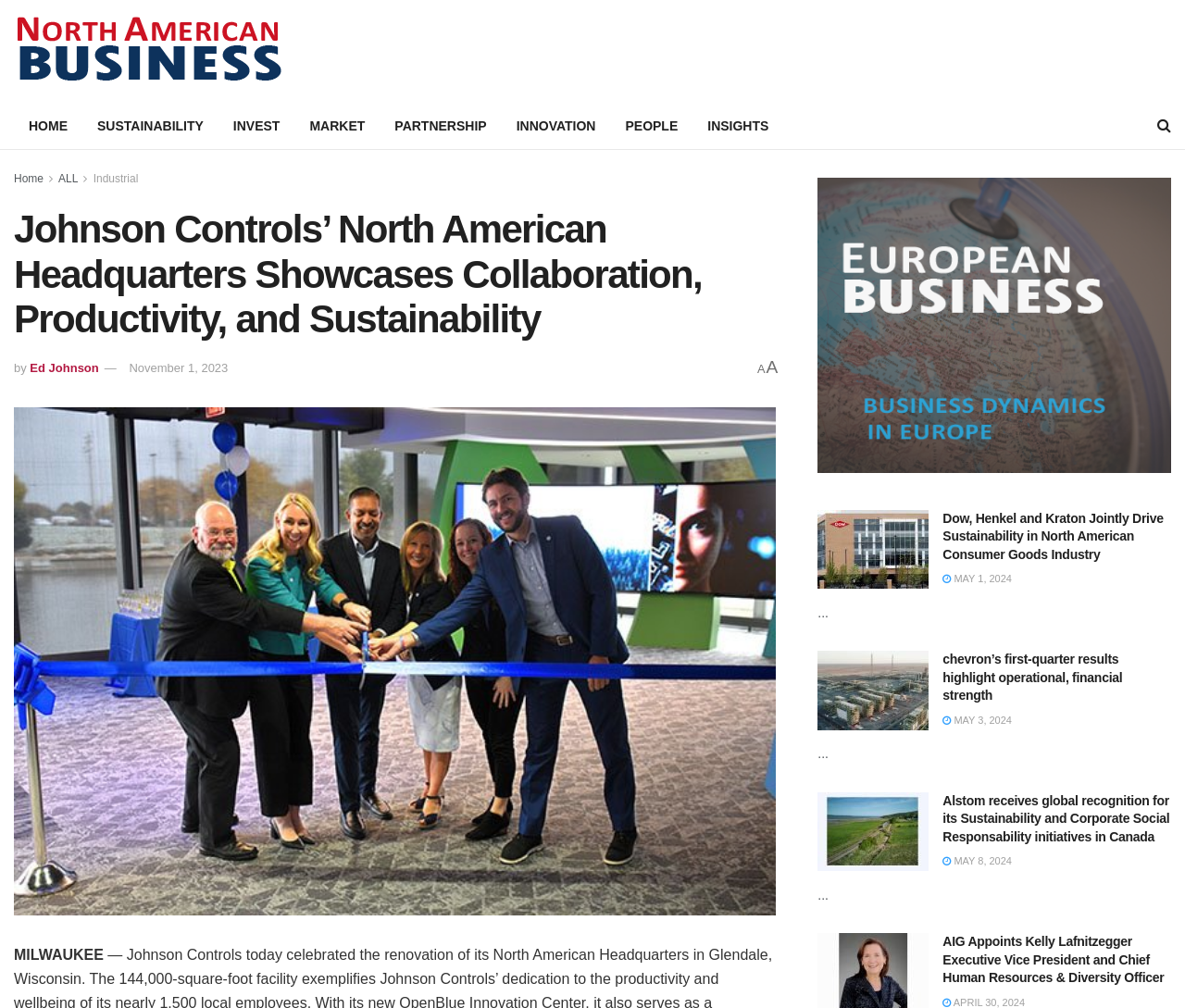Write an exhaustive caption that covers the webpage's main aspects.

This webpage is about North American business news and features a prominent header with the title "Johnson Controls’ North American Headquarters Showcases Collaboration, Productivity, and Sustainability". Below the header, there are seven navigation links: "HOME", "SUSTAINABILITY", "INVEST", "MARKET", "PARTNERSHIP", "INNOVATION", and "PEOPLE". 

To the right of these links, there is a search icon represented by a magnifying glass. Below the navigation links, there are two rows of links. The first row has links to "Home", "ALL", and "Industrial". The second row has a heading with the same title as the webpage, followed by the author's name "Ed Johnson" and the date "November 1, 2023".

The main content of the webpage is divided into three sections, each containing a news article. The articles are arranged vertically, with the most recent one at the top. Each article has a heading, a brief summary, and a "Read more" link. The headings of the articles are "Dow, Henkel and Kraton Jointly Drive Sustainability in North American Consumer Goods Industry", "chevron’s first-quarter results highlight operational, financial strength", and "Alstom receives global recognition for its Sustainability and Corporate Social Responsability initiatives in Canada". 

Below each article's heading, there is a link to the full article, followed by the date of publication. The dates range from May 1, 2024, to April 30, 2024. At the bottom of the webpage, there is a link to another article with the heading "AIG Appoints Kelly Lafnitzegger Executive Vice President and Chief Human Resources & Diversity Officer".